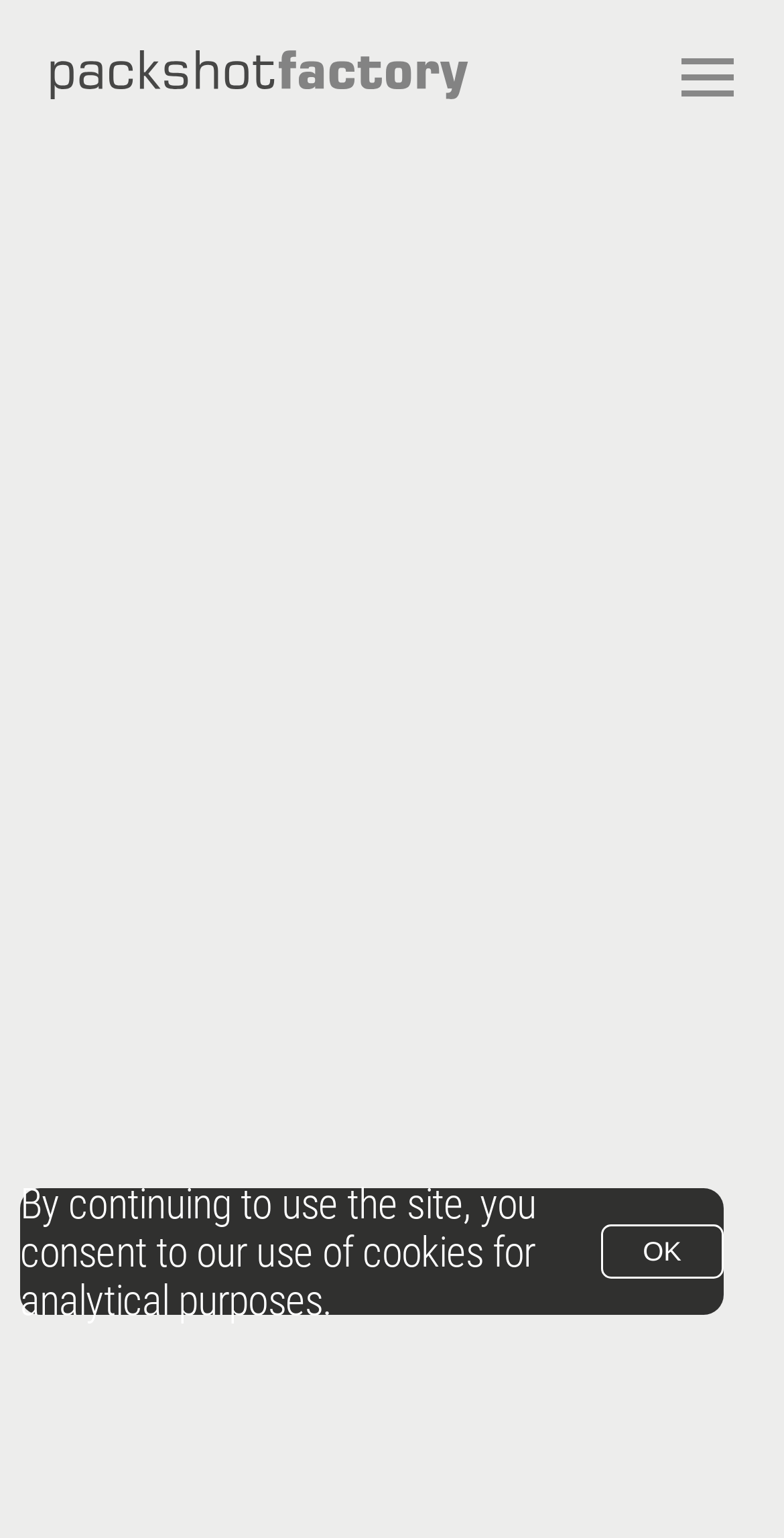What is the purpose of the button? Look at the image and give a one-word or short phrase answer.

To accept cookies